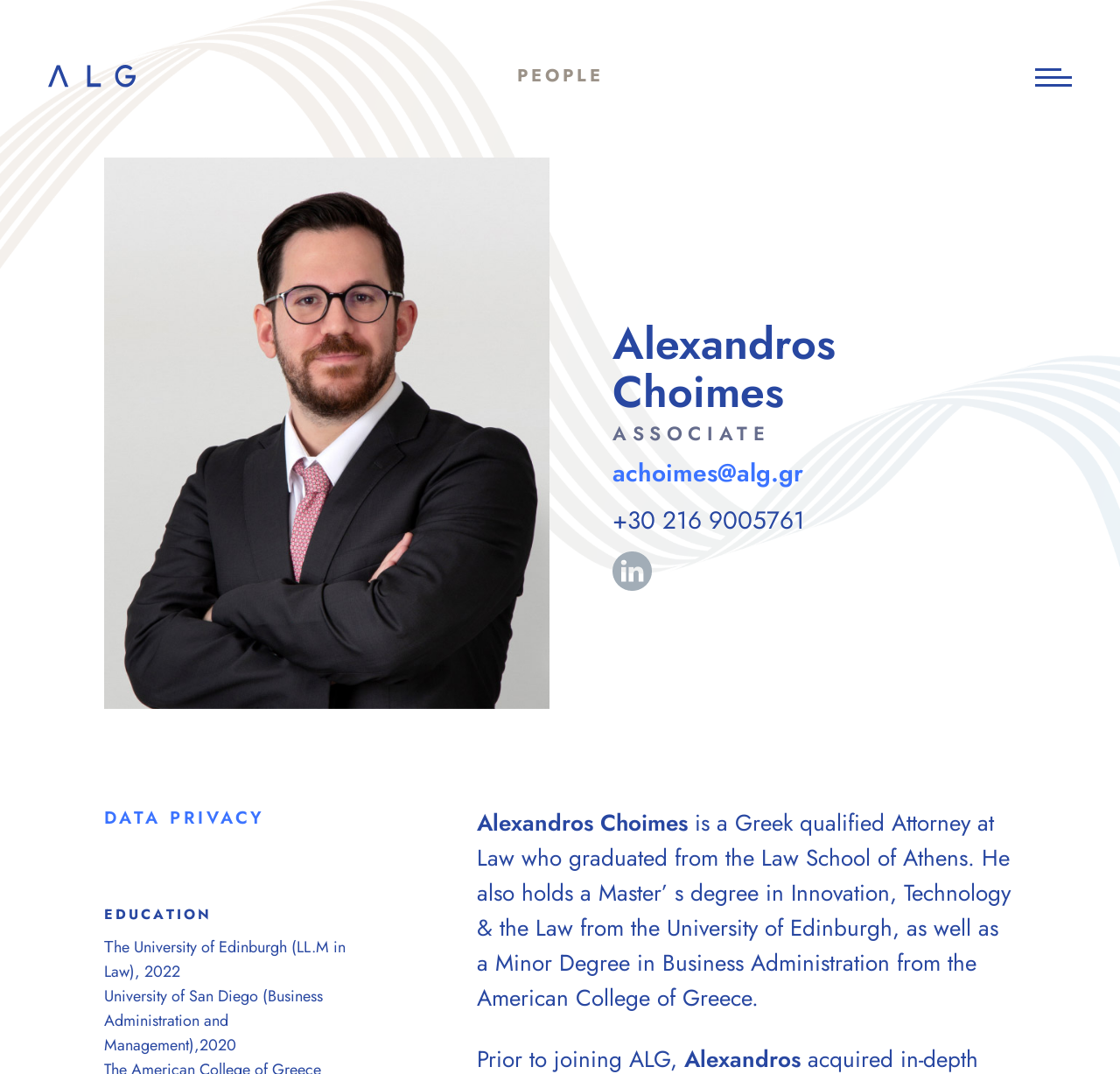Given the element description: "Data Privacy,", predict the bounding box coordinates of this UI element. The coordinates must be four float numbers between 0 and 1, given as [left, top, right, bottom].

[0.093, 0.75, 0.236, 0.774]